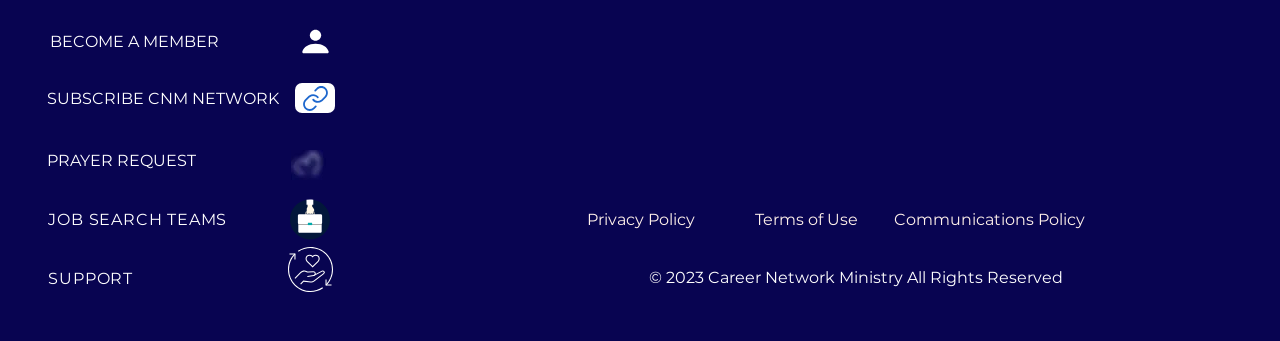Calculate the bounding box coordinates of the UI element given the description: "PRAYER REQUEST".

[0.037, 0.412, 0.182, 0.529]